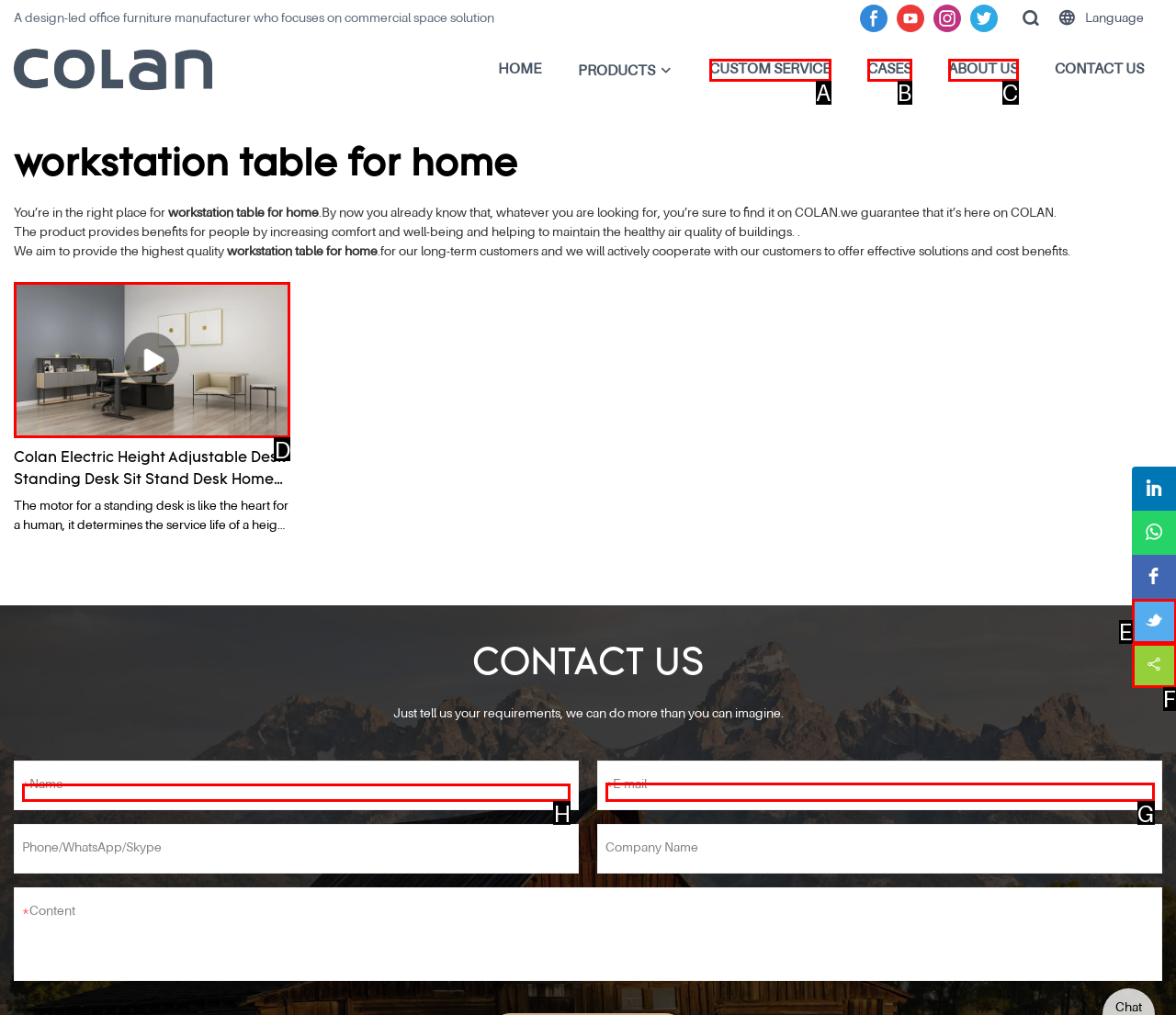Identify the HTML element to select in order to accomplish the following task: Fill in the Name field
Reply with the letter of the chosen option from the given choices directly.

H